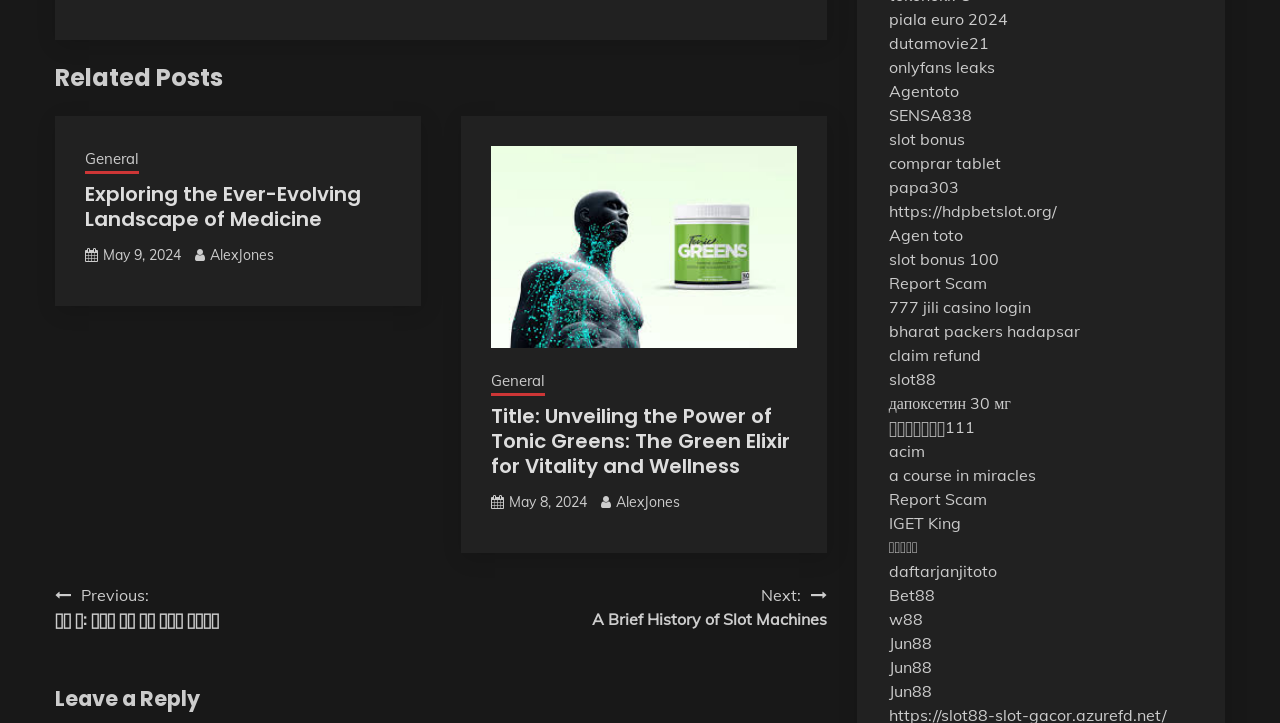Please identify the bounding box coordinates of the area that needs to be clicked to follow this instruction: "Visit the link 'piala euro 2024'".

[0.694, 0.012, 0.787, 0.04]